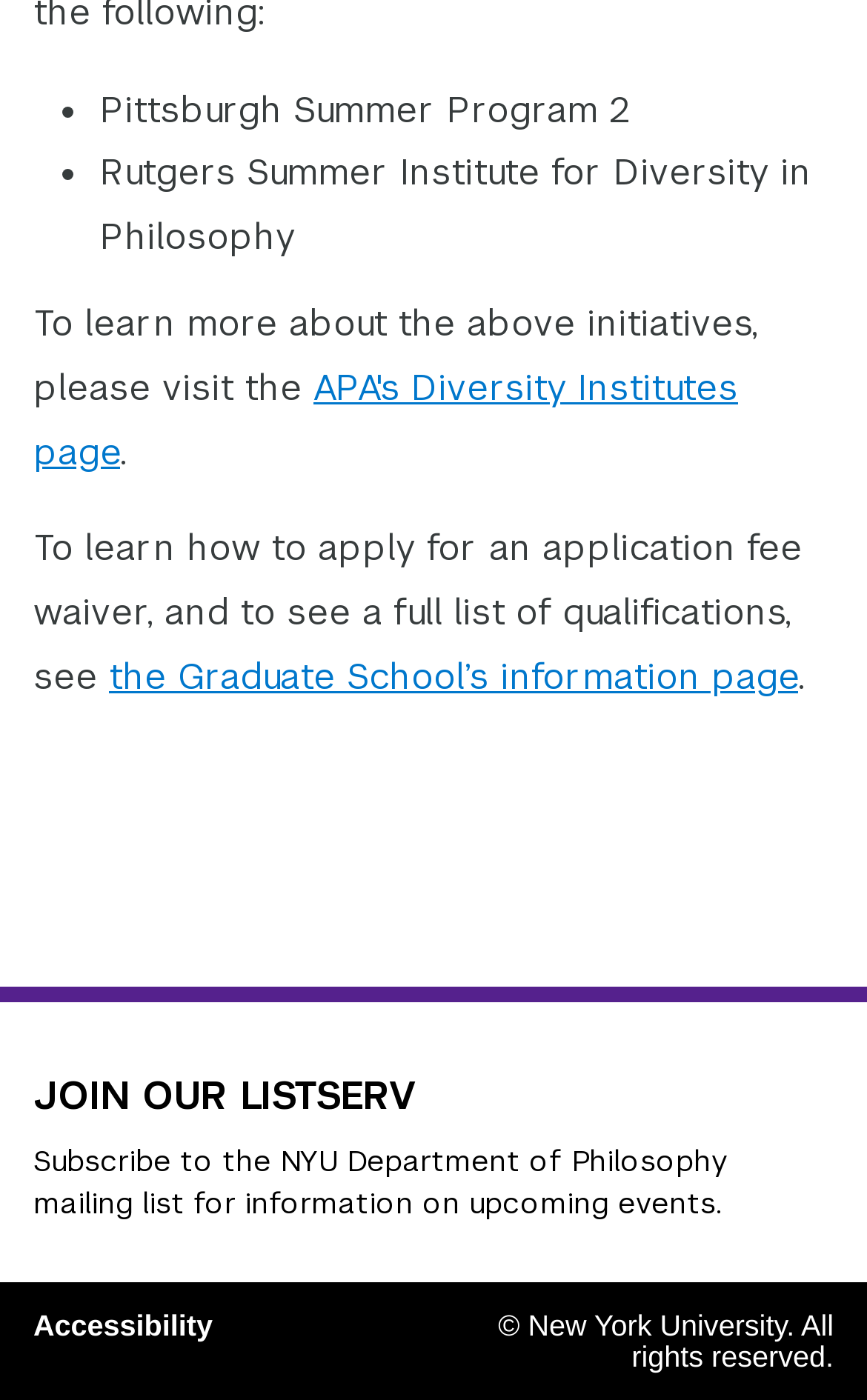Predict the bounding box coordinates of the UI element that matches this description: "Accessibility". The coordinates should be in the format [left, top, right, bottom] with each value between 0 and 1.

[0.038, 0.916, 0.5, 0.979]